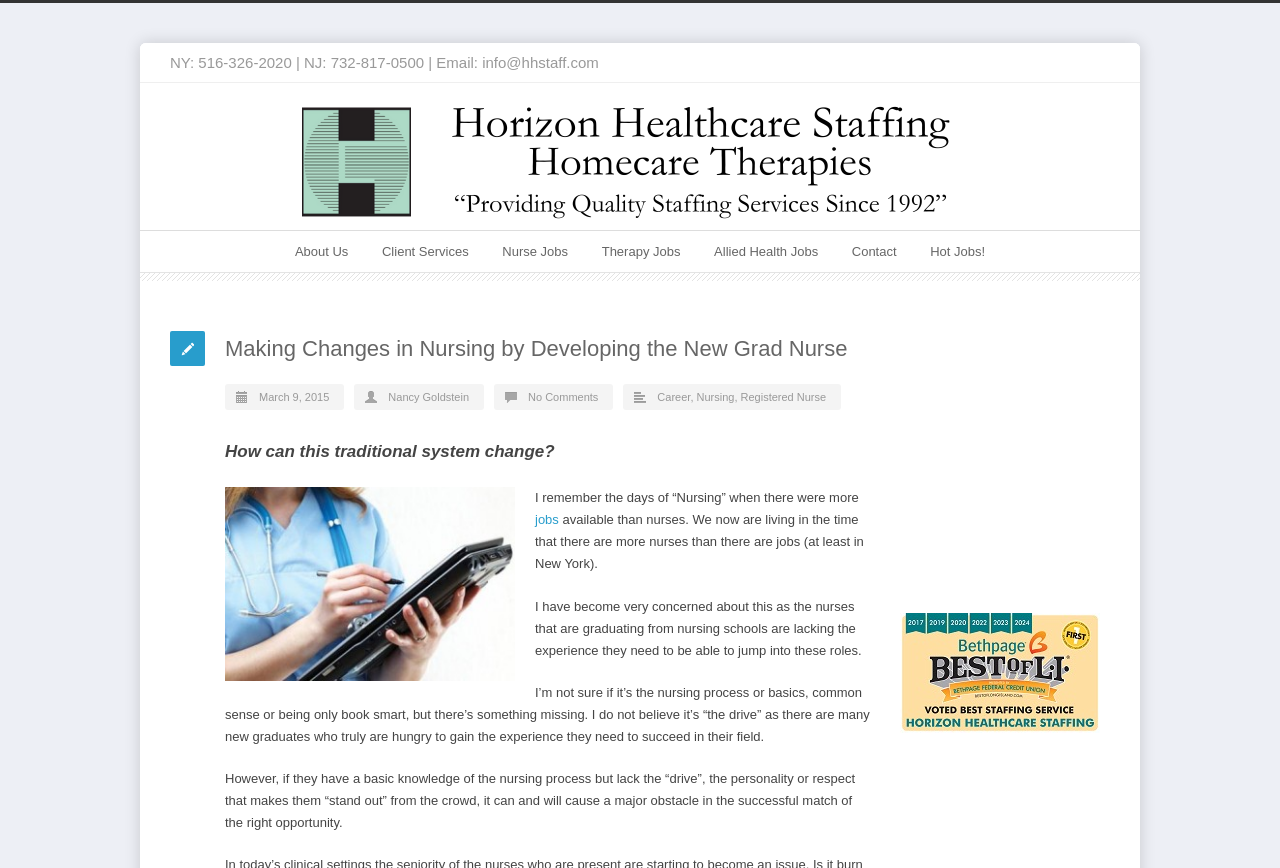Determine the bounding box coordinates for the area that needs to be clicked to fulfill this task: "Click on the 'About Us' link". The coordinates must be given as four float numbers between 0 and 1, i.e., [left, top, right, bottom].

[0.23, 0.266, 0.272, 0.313]